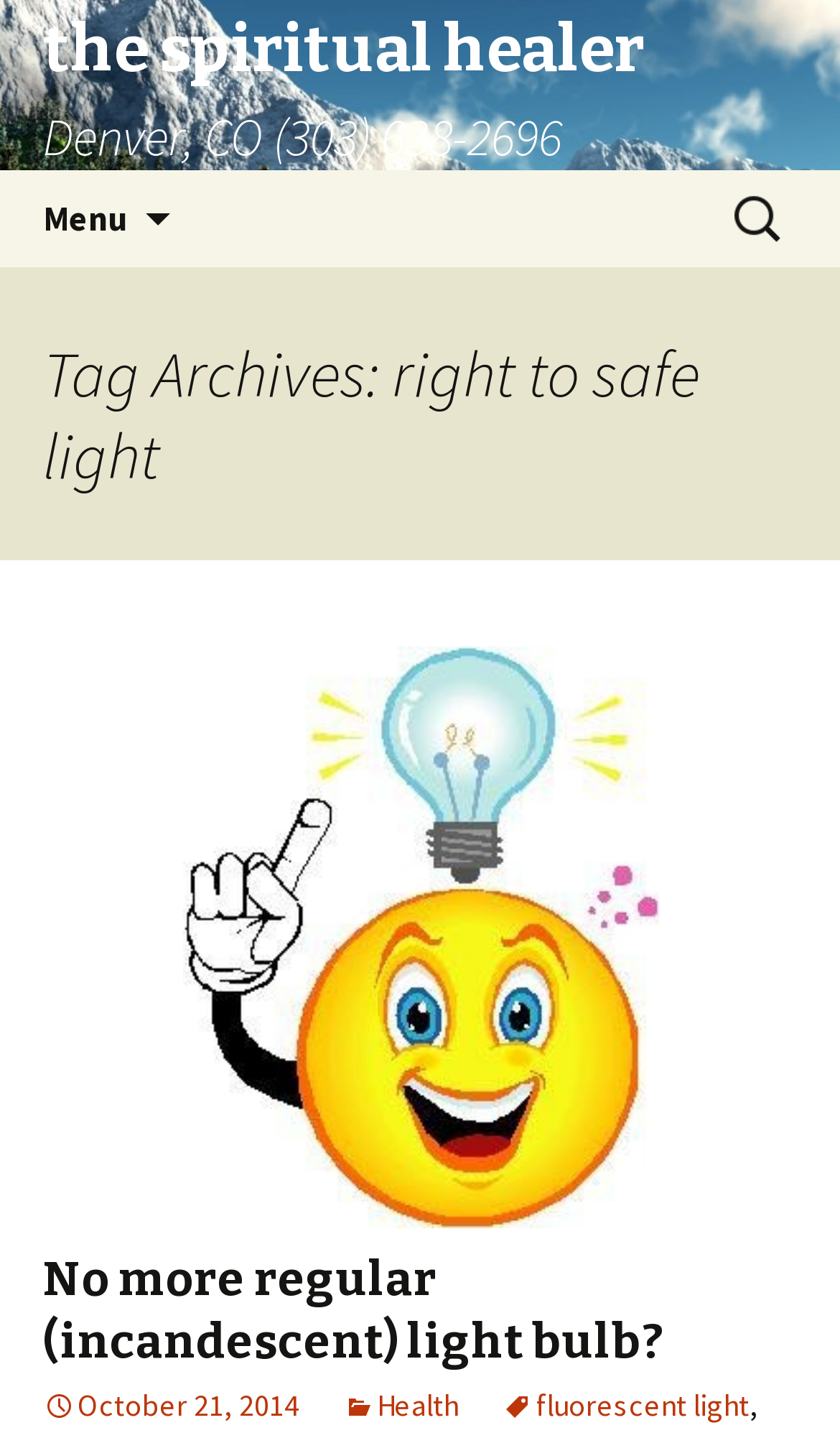Extract the primary header of the webpage and generate its text.

the spiritual healer